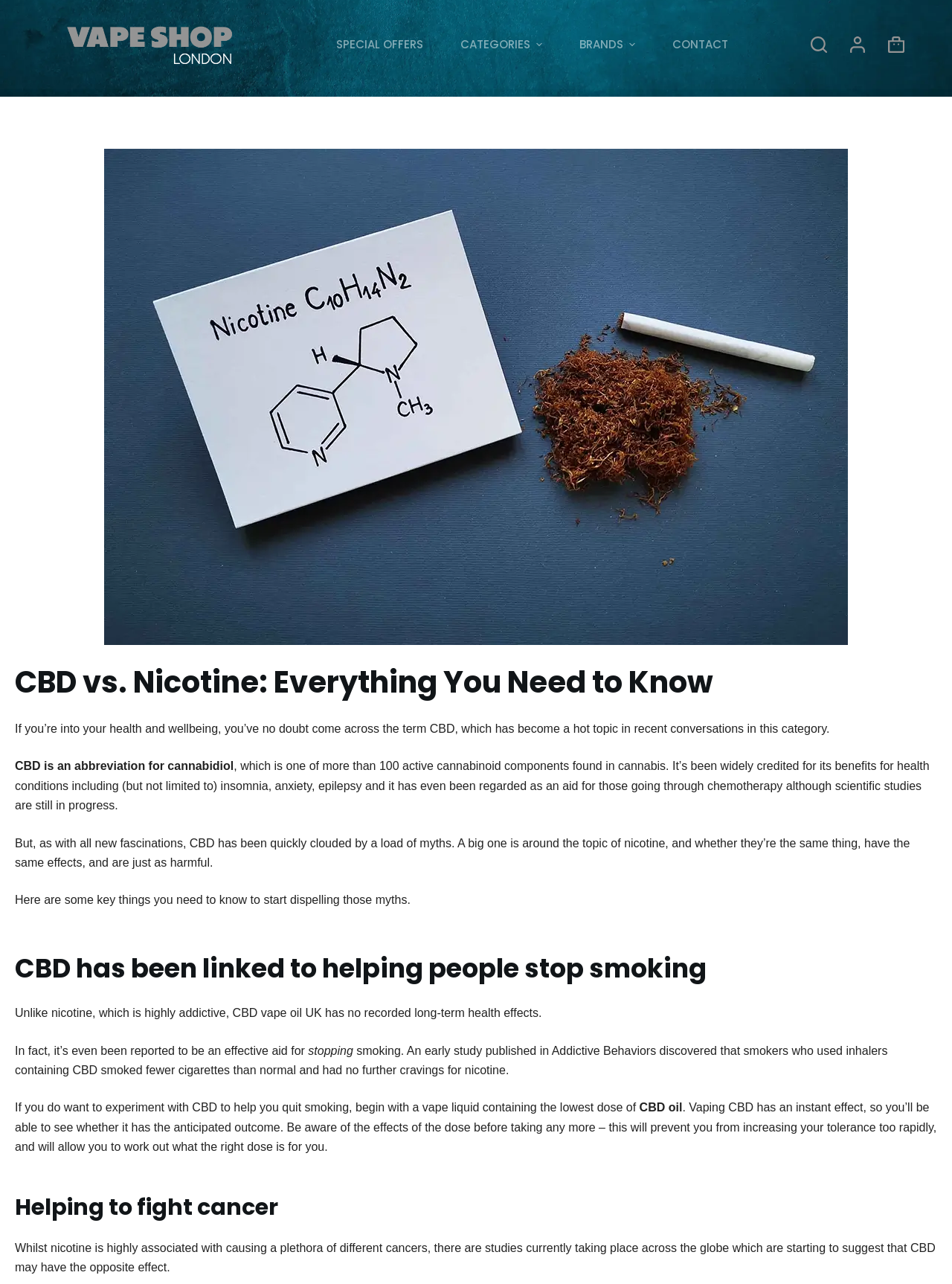Could you highlight the region that needs to be clicked to execute the instruction: "Click the VAPE SHOP LONDON LOGO"?

[0.05, 0.016, 0.262, 0.054]